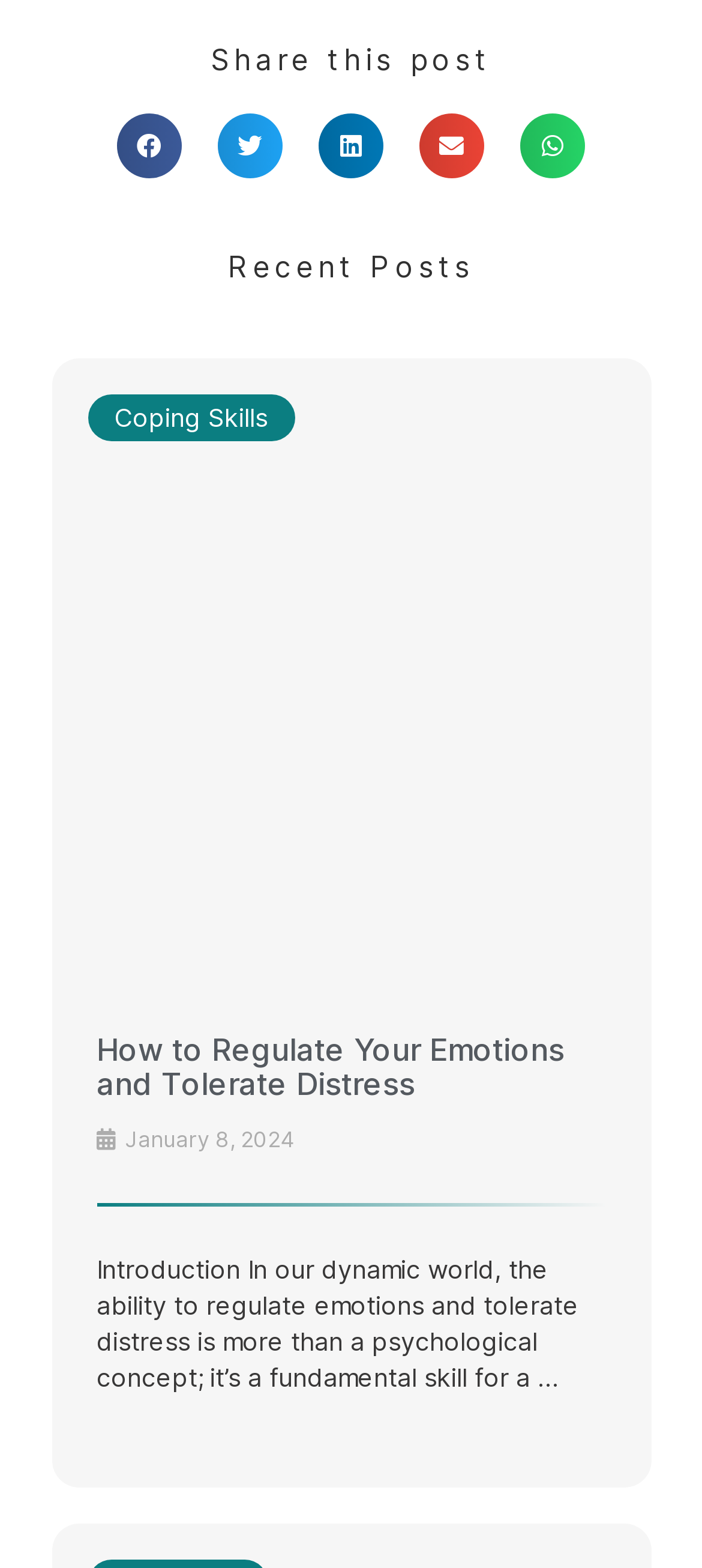Bounding box coordinates are specified in the format (top-left x, top-left y, bottom-right x, bottom-right y). All values are floating point numbers bounded between 0 and 1. Please provide the bounding box coordinate of the region this sentence describes: Coping Skills

[0.163, 0.256, 0.381, 0.275]